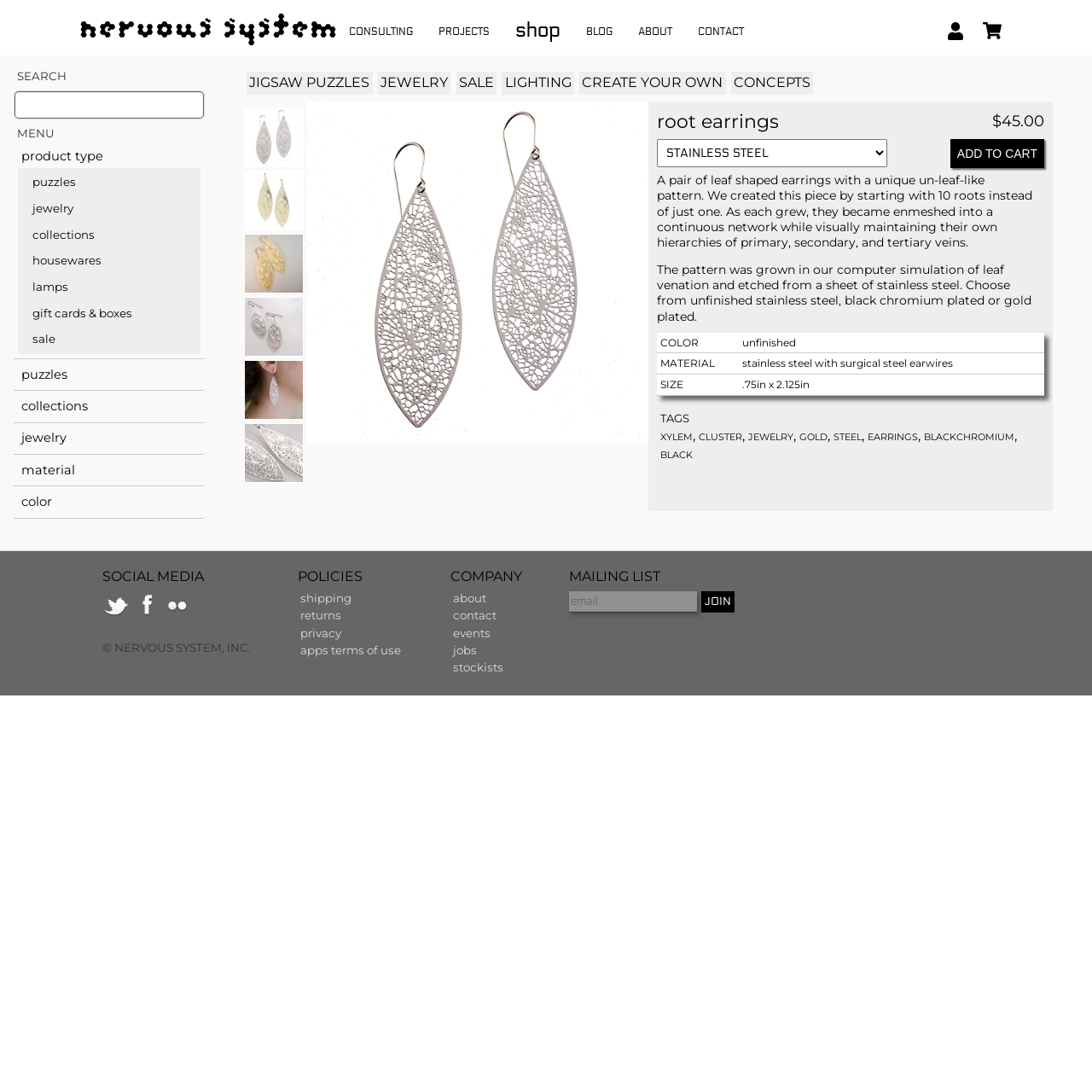Identify the bounding box coordinates for the element you need to click to achieve the following task: "View the 'CONCEPTS' page". Provide the bounding box coordinates as four float numbers between 0 and 1, in the form [left, top, right, bottom].

[0.672, 0.068, 0.742, 0.083]